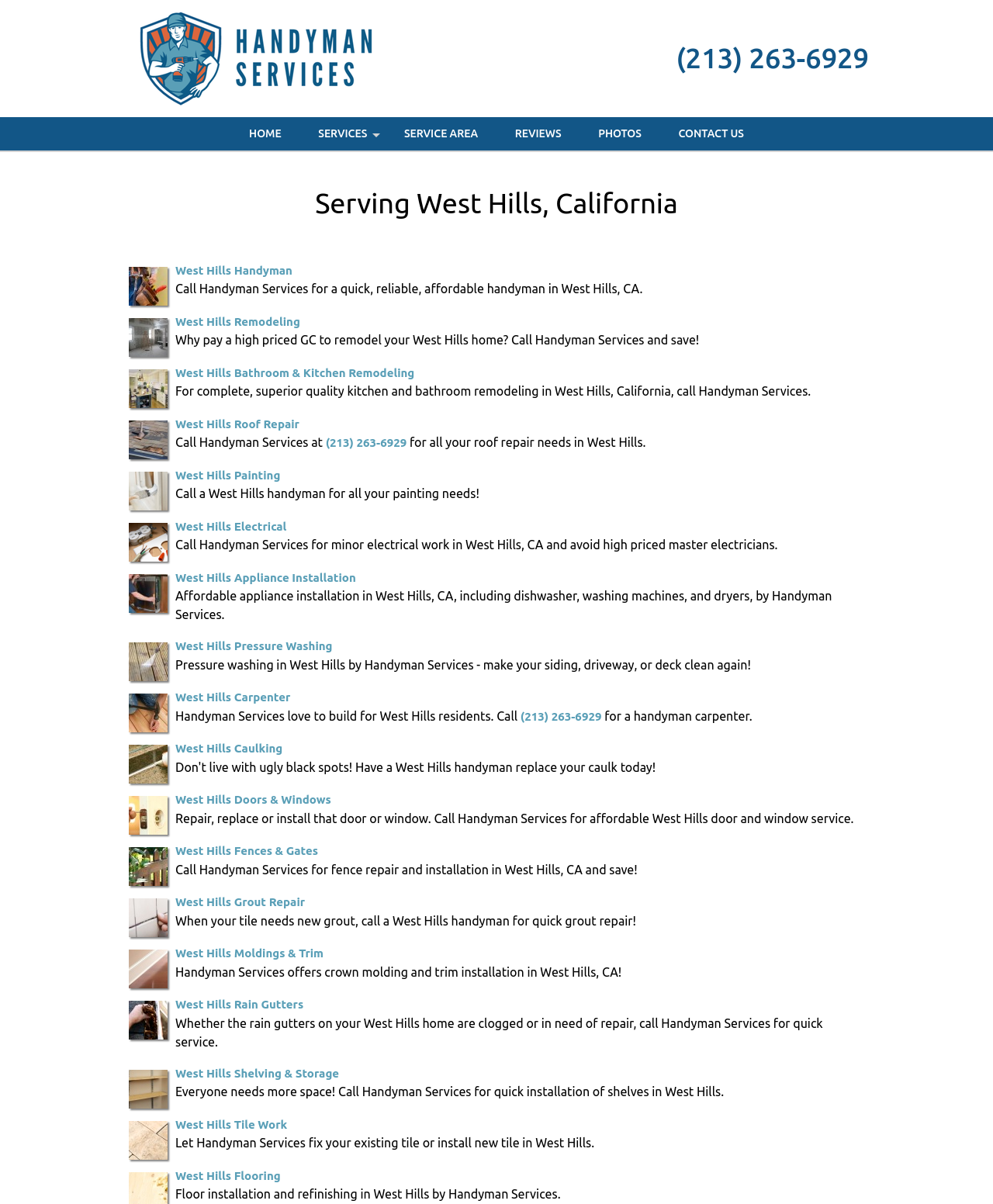Find the bounding box coordinates for the area you need to click to carry out the instruction: "Check REVIEWS". The coordinates should be four float numbers between 0 and 1, indicated as [left, top, right, bottom].

[0.501, 0.097, 0.582, 0.125]